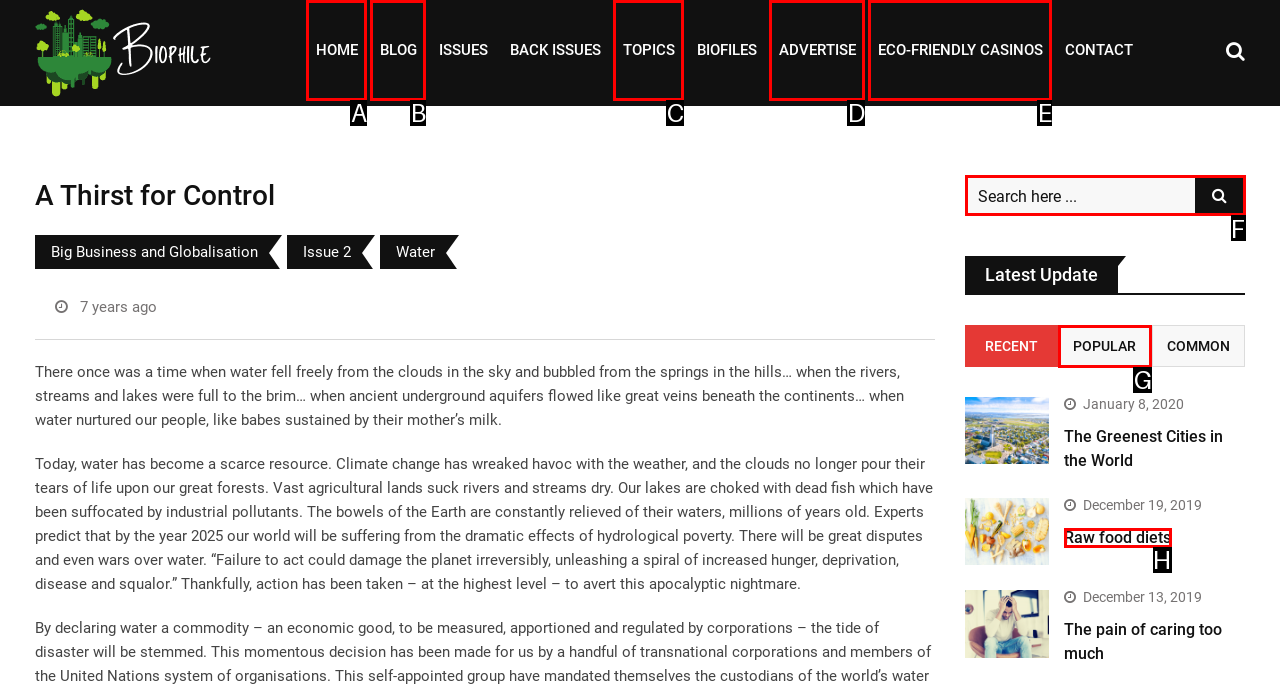To perform the task "Search for something", which UI element's letter should you select? Provide the letter directly.

F